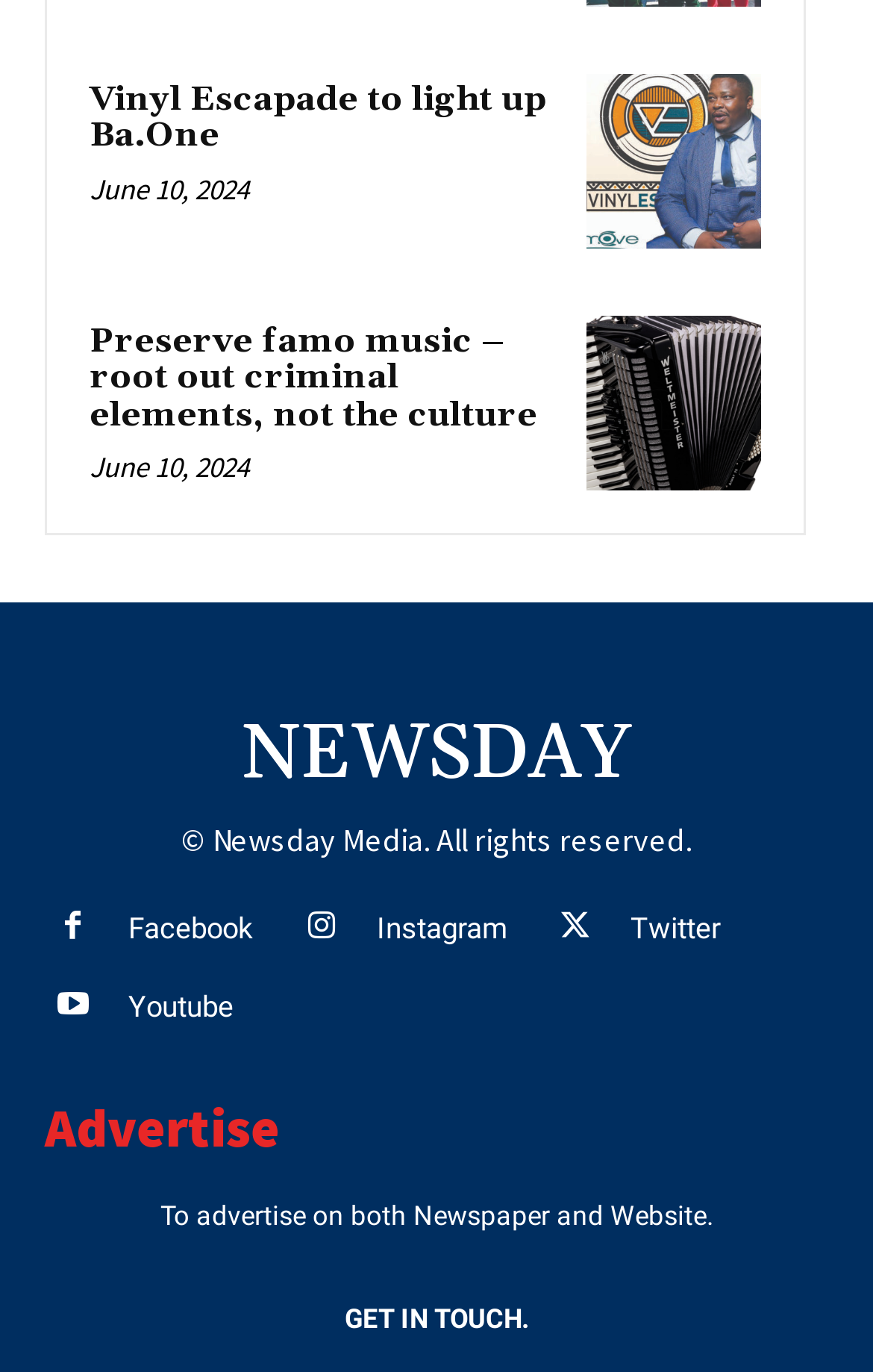Please identify the bounding box coordinates of the element's region that needs to be clicked to fulfill the following instruction: "Share on Facebook". The bounding box coordinates should consist of four float numbers between 0 and 1, i.e., [left, top, right, bottom].

[0.147, 0.659, 0.29, 0.693]